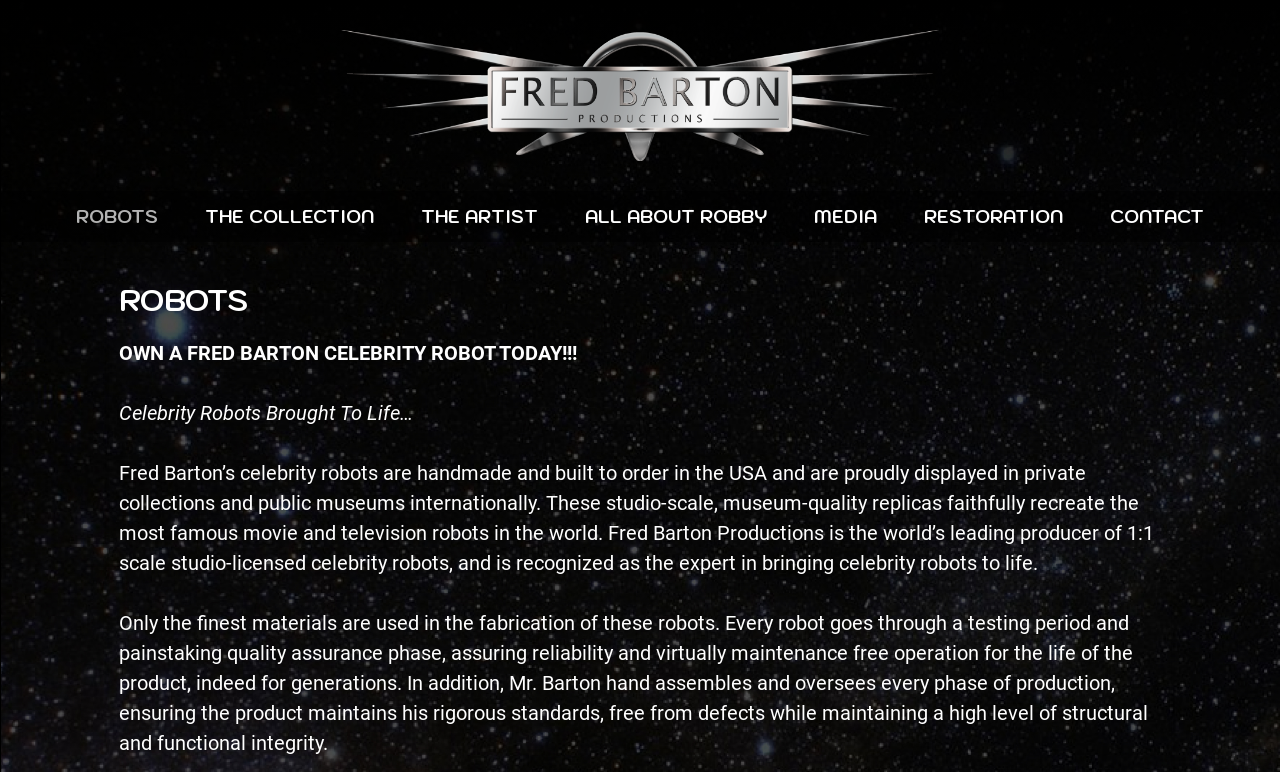Please determine the bounding box coordinates of the element's region to click in order to carry out the following instruction: "Click on the first Indiana fish image". The coordinates should be four float numbers between 0 and 1, i.e., [left, top, right, bottom].

None